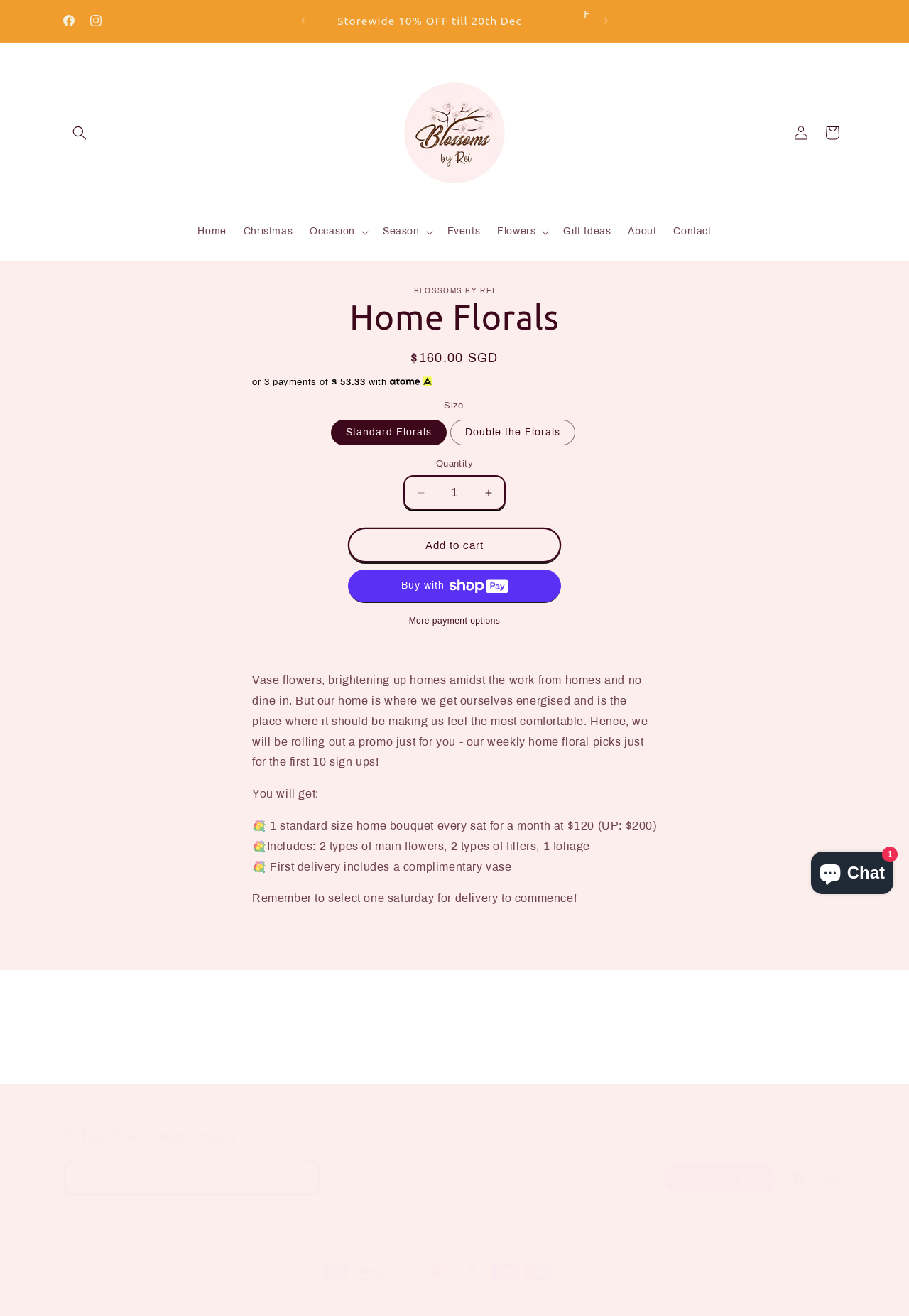Please provide a brief answer to the question using only one word or phrase: 
What is the purpose of the 'Subscribe to our emails' section?

To receive emails